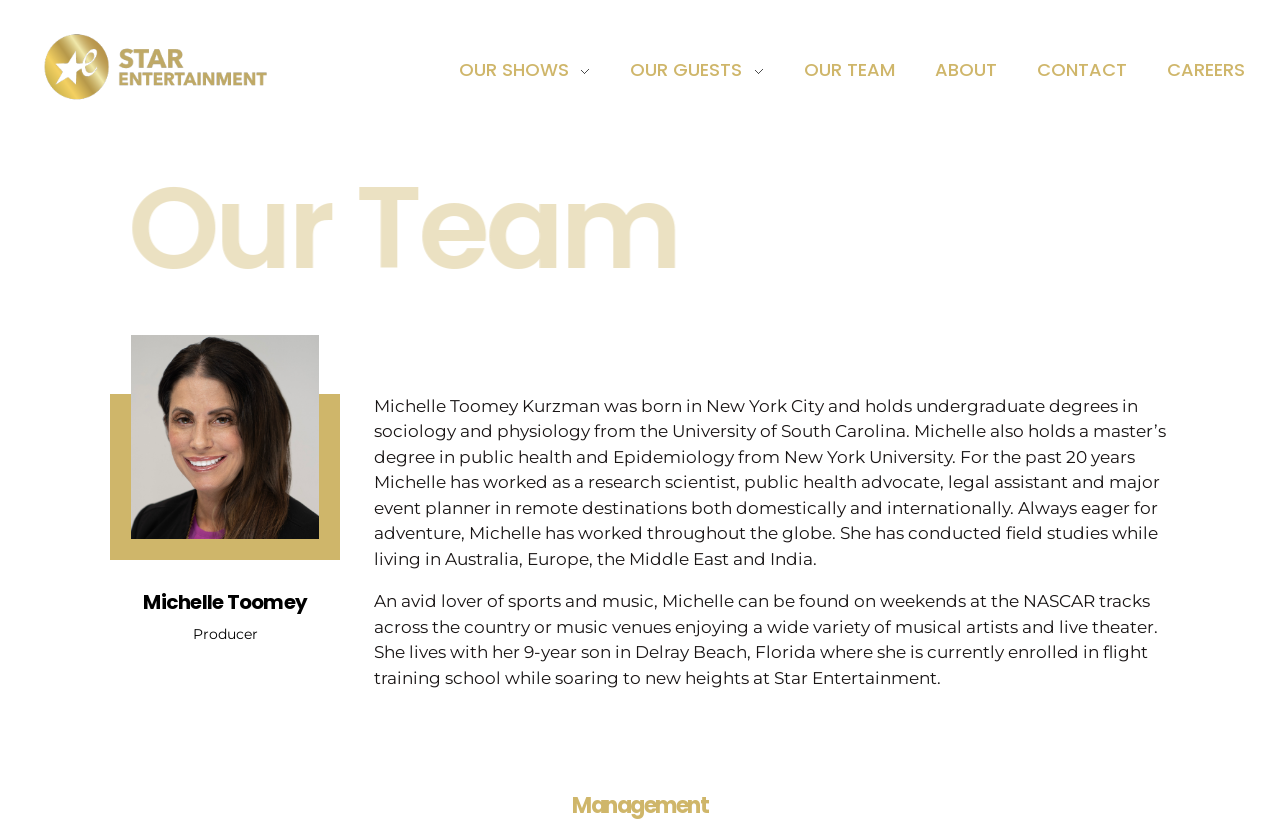Please provide a comprehensive response to the question based on the details in the image: What is Michelle Toomey's hobby?

I found the answer by reading the text about Michelle Toomey, which states that she is an avid lover of sports and music, and can be found at NASCAR tracks or music venues on weekends.